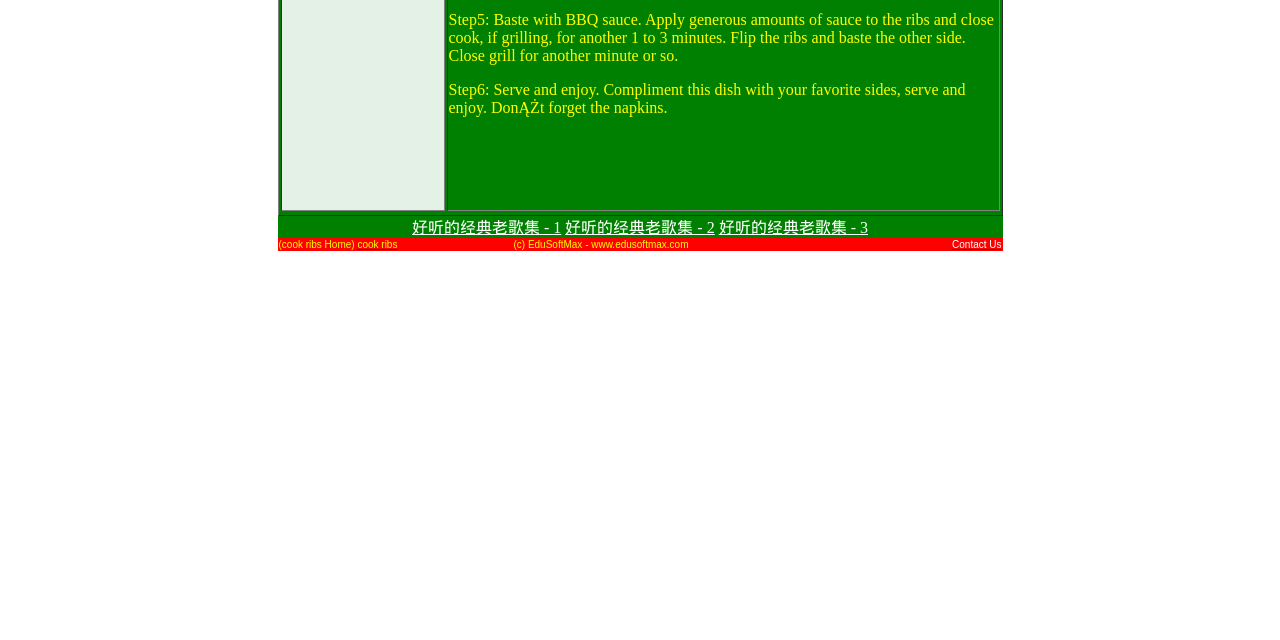Identify the bounding box coordinates for the UI element described as follows: Contact Us. Use the format (top-left x, top-left y, bottom-right x, bottom-right y) and ensure all values are floating point numbers between 0 and 1.

[0.744, 0.373, 0.782, 0.39]